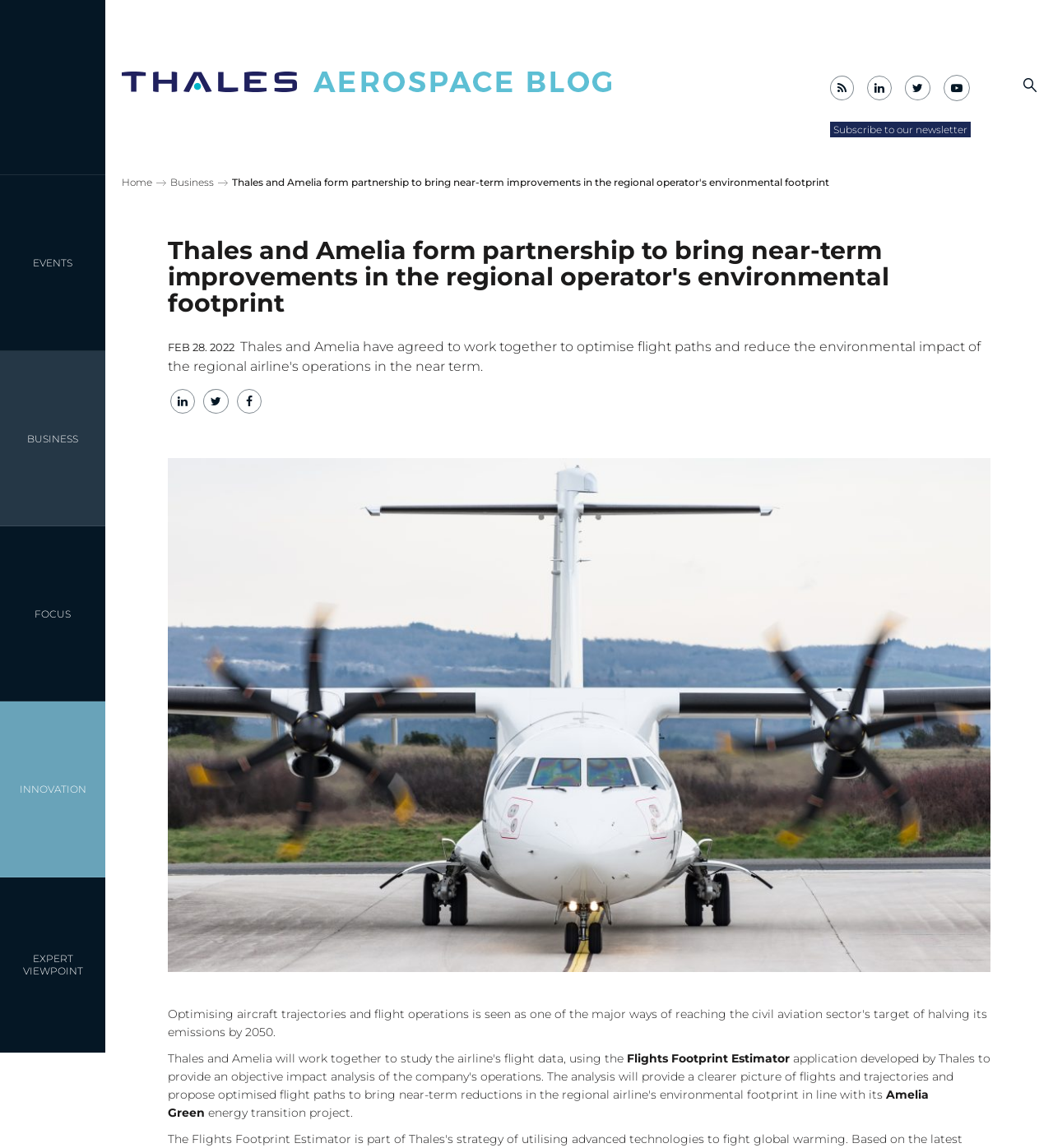Identify the bounding box coordinates of the clickable region required to complete the instruction: "Search for something". The coordinates should be given as four float numbers within the range of 0 and 1, i.e., [left, top, right, bottom].

None